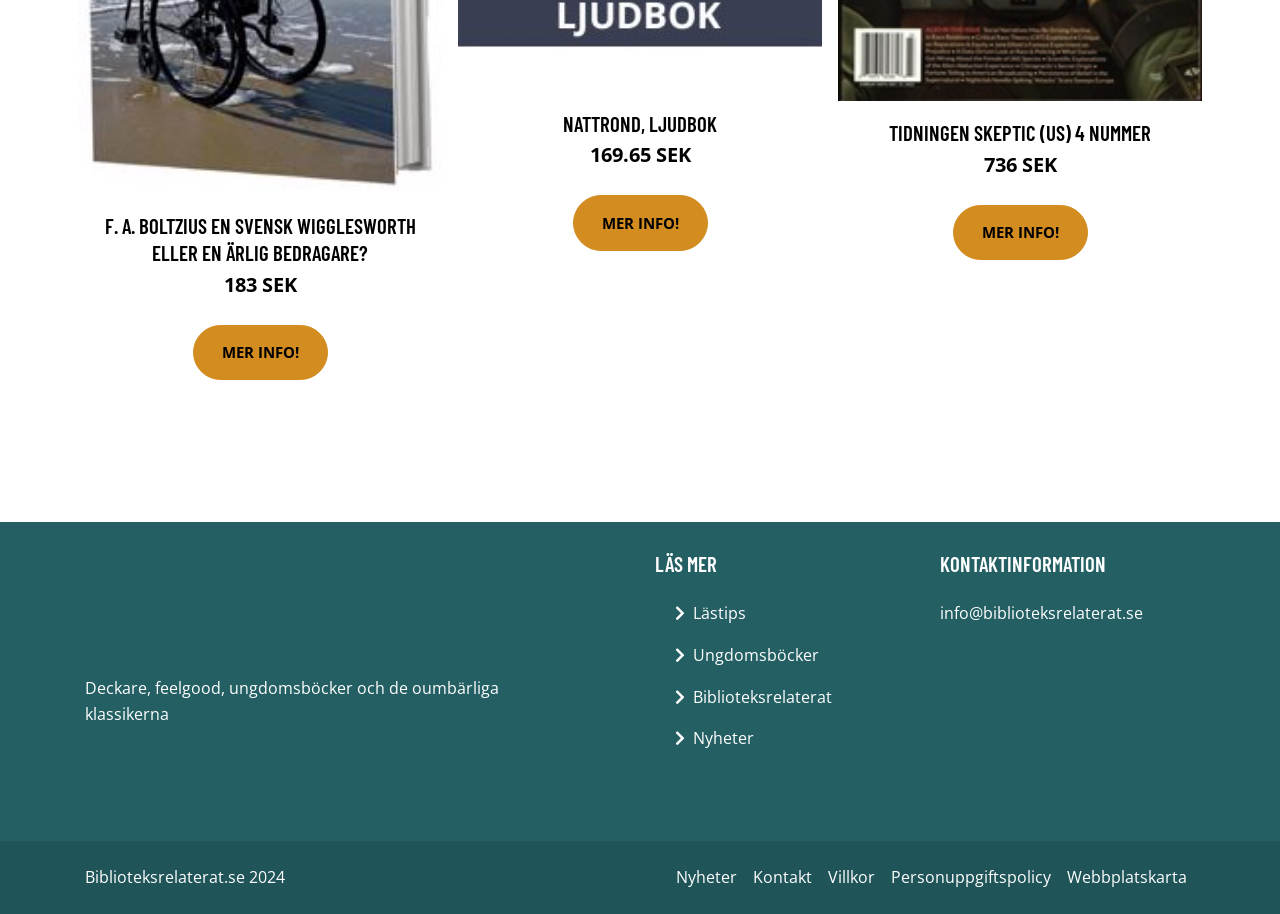Find the bounding box coordinates of the element to click in order to complete this instruction: "Get more information about 'NATTROND, LJUDBOK'". The bounding box coordinates must be four float numbers between 0 and 1, denoted as [left, top, right, bottom].

[0.447, 0.214, 0.553, 0.275]